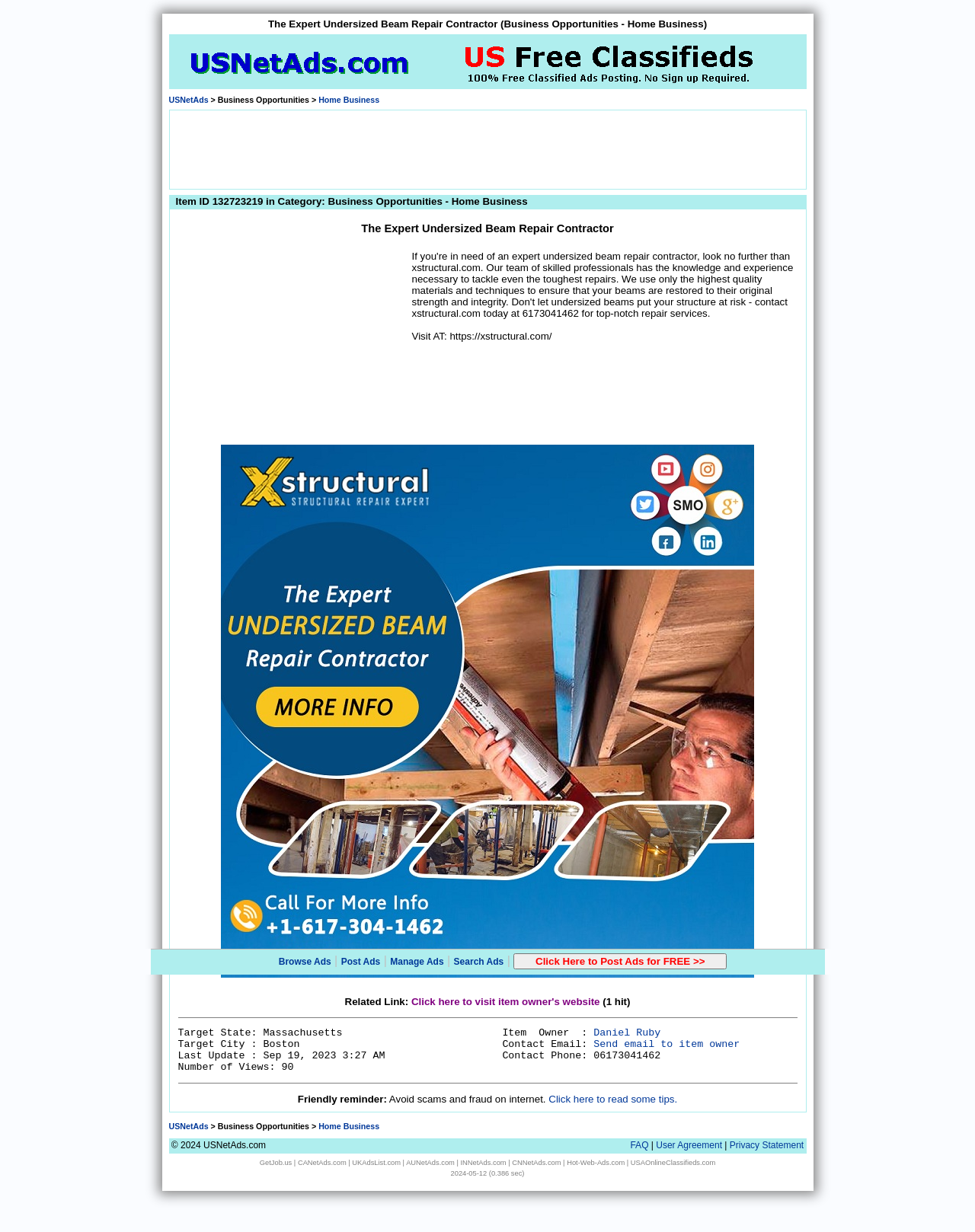Locate the bounding box coordinates of the clickable part needed for the task: "Read some tips to avoid scams and fraud".

[0.563, 0.887, 0.695, 0.897]